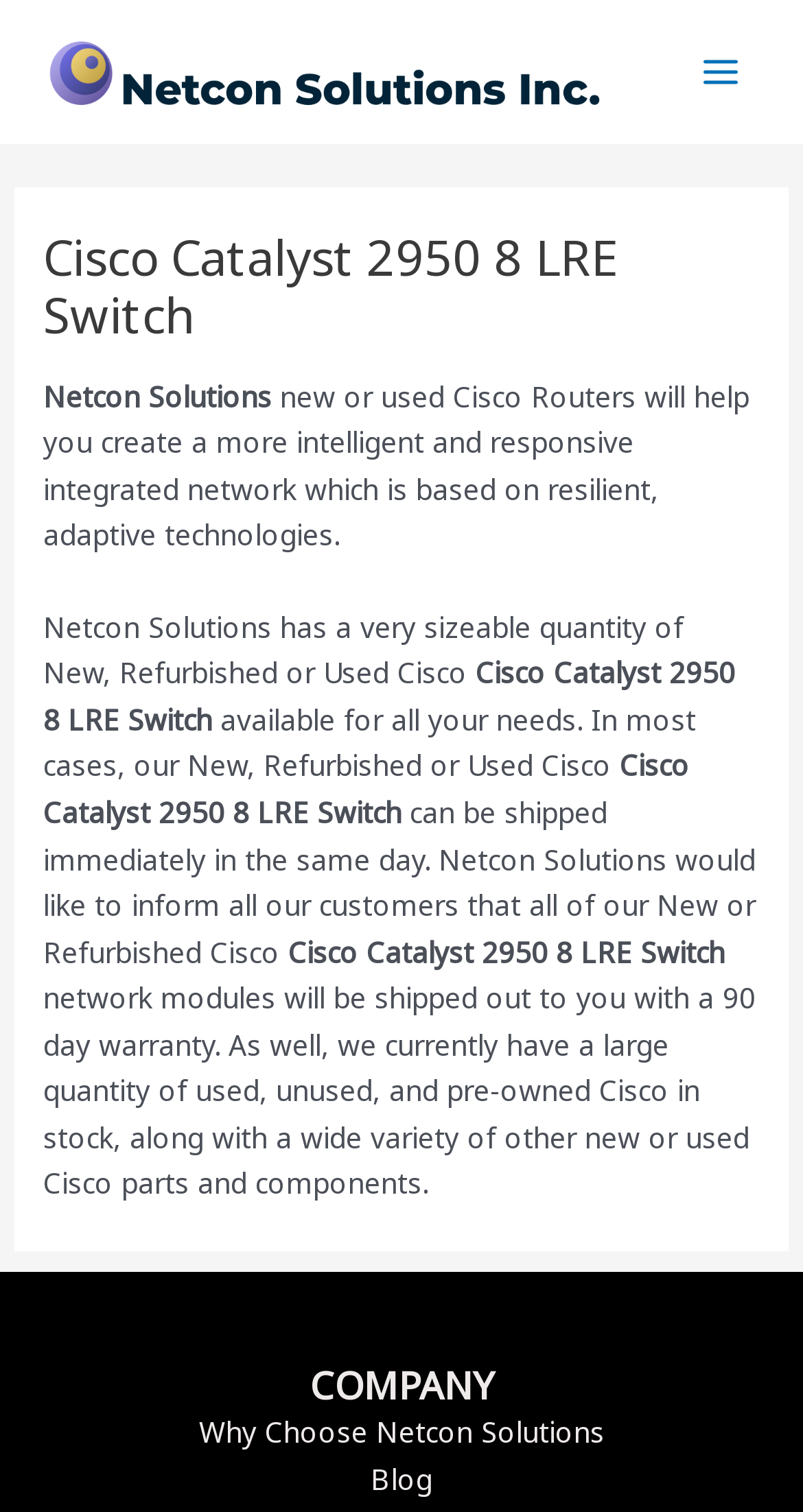Locate the bounding box of the UI element described in the following text: "Why Choose Netcon Solutions".

[0.247, 0.934, 0.753, 0.96]